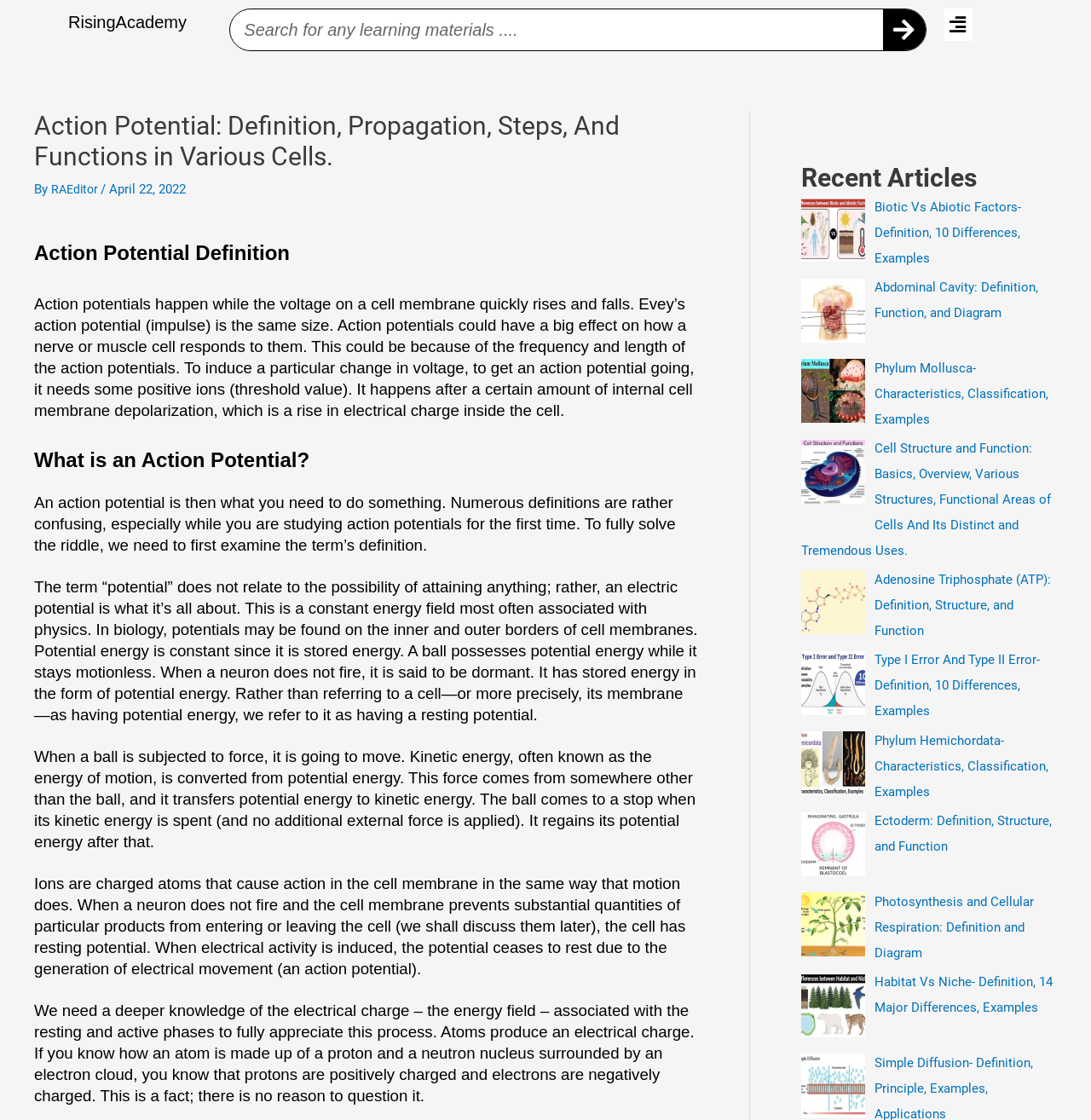Find the bounding box coordinates of the clickable region needed to perform the following instruction: "Search for something". The coordinates should be provided as four float numbers between 0 and 1, i.e., [left, top, right, bottom].

[0.21, 0.008, 0.849, 0.046]